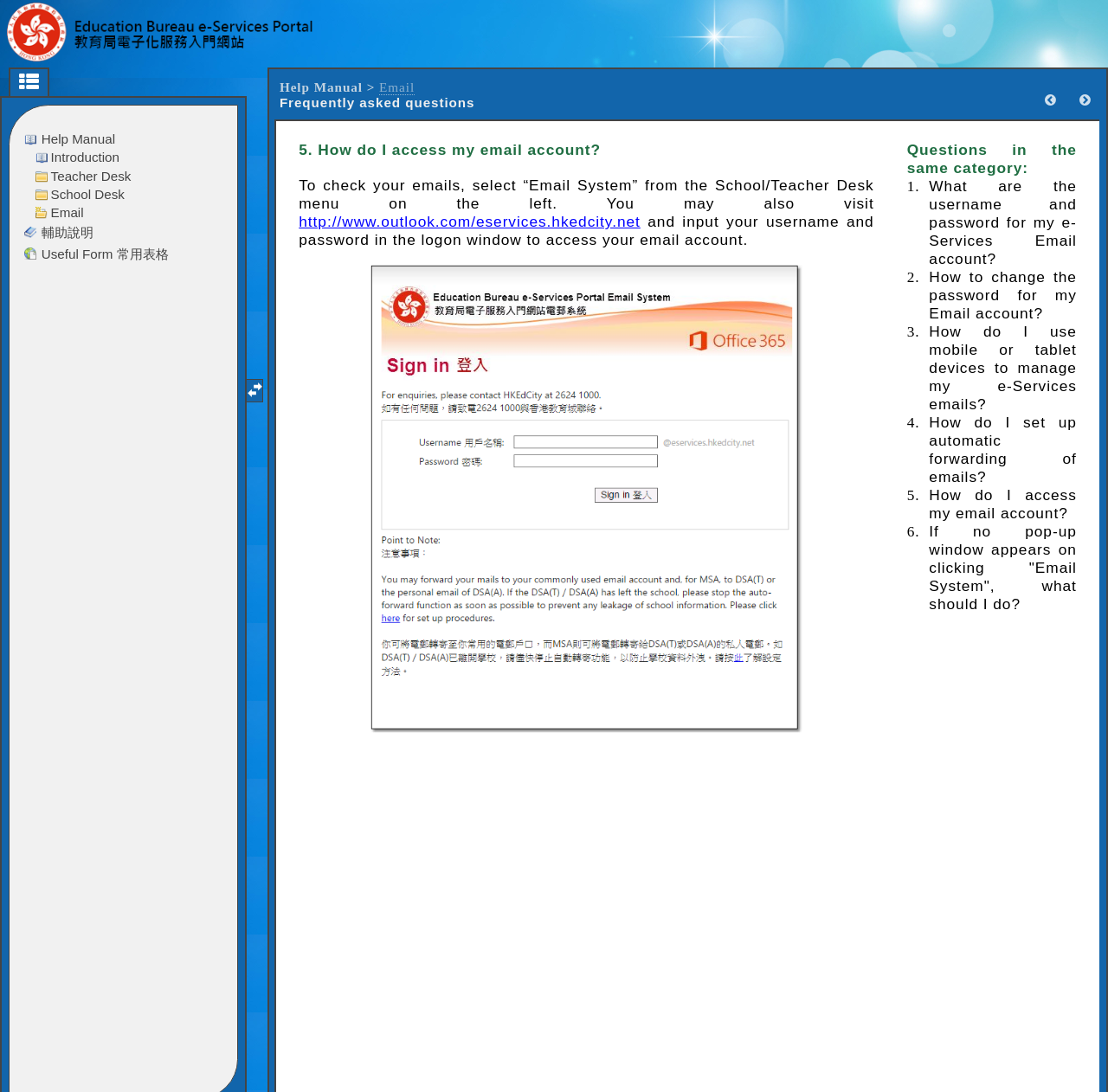Please provide a one-word or short phrase answer to the question:
What is the menu item to select to check emails?

Email System